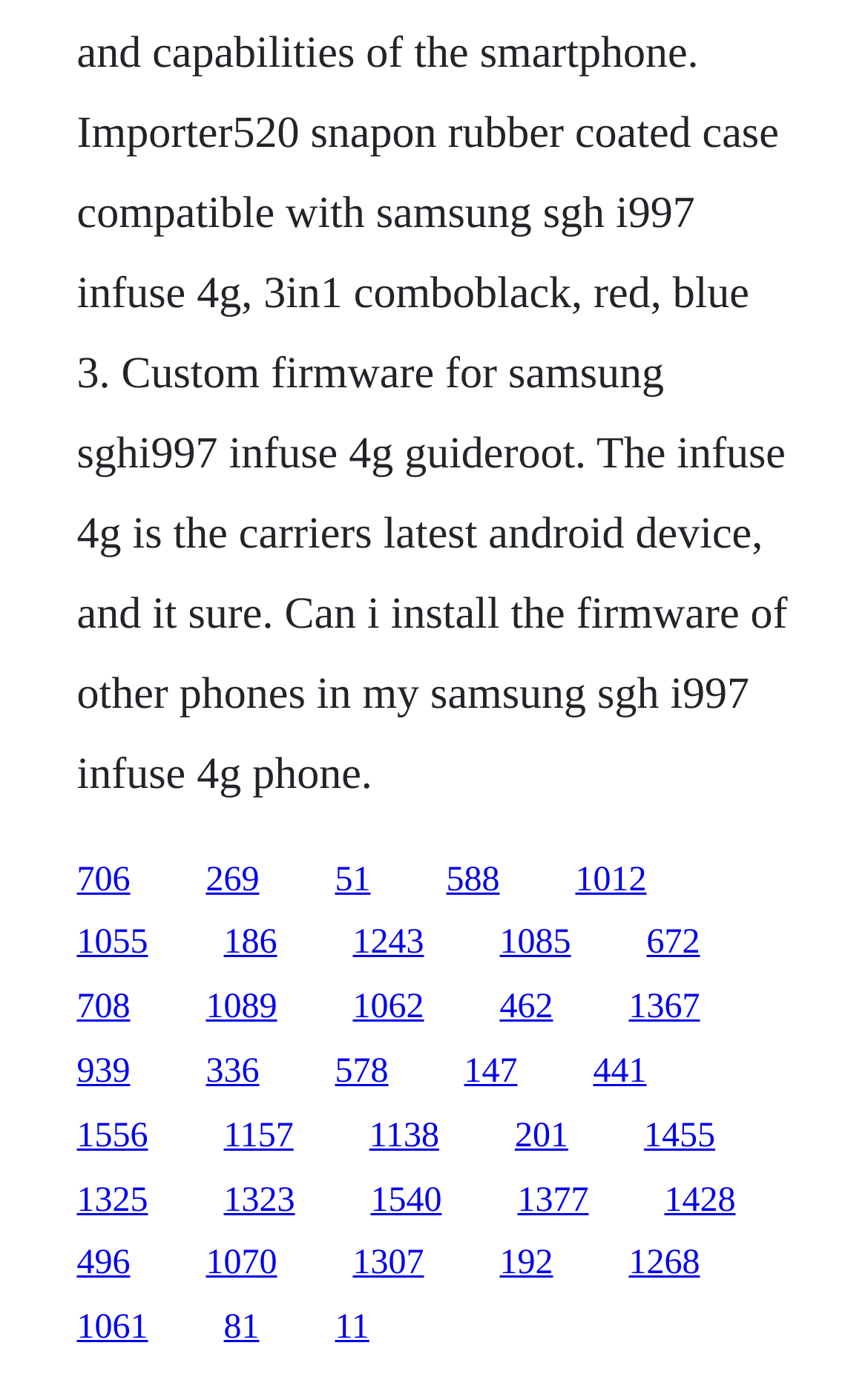Please give a succinct answer to the question in one word or phrase:
What is the total number of links on the webpage?

30